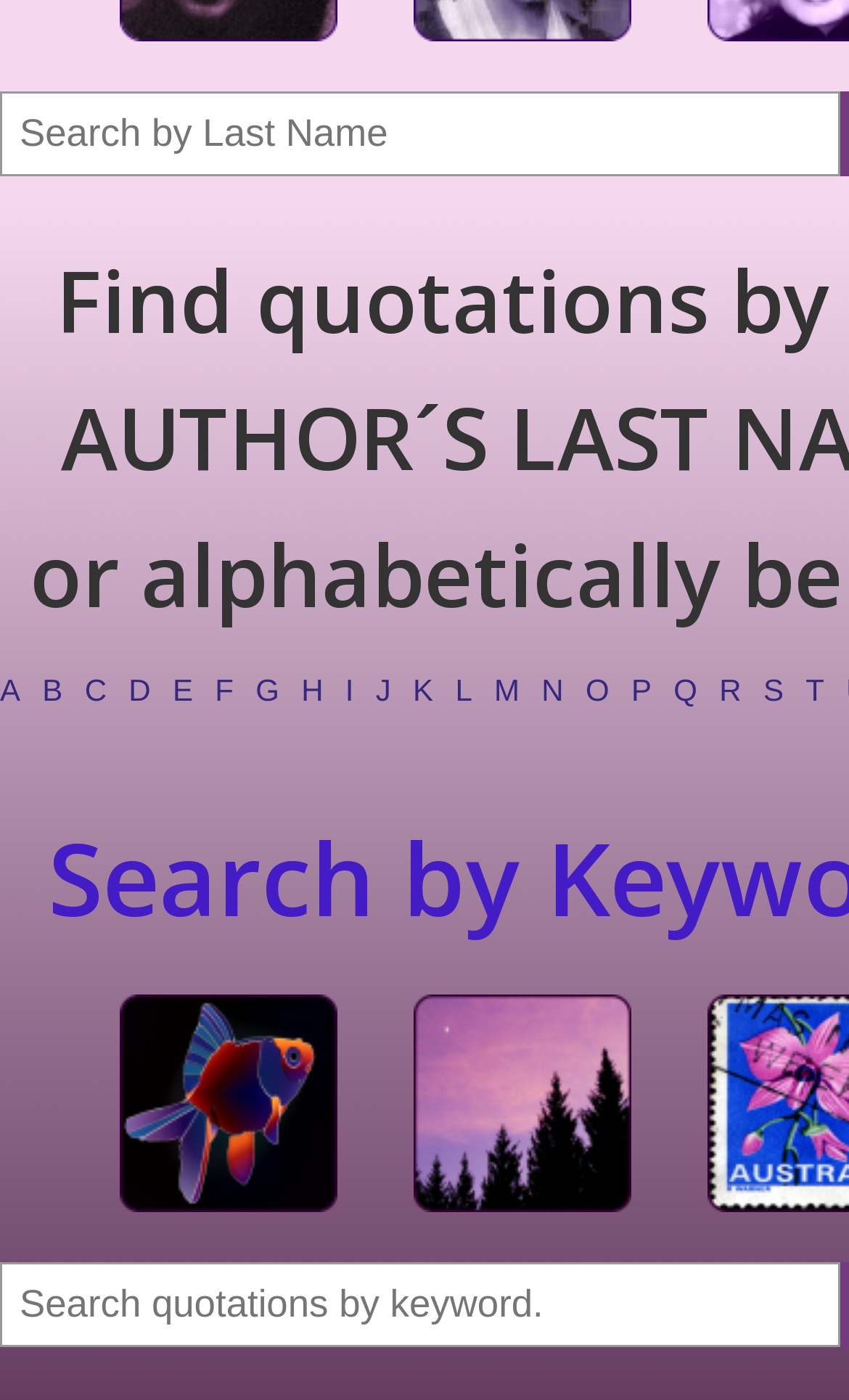Can you specify the bounding box coordinates for the region that should be clicked to fulfill this instruction: "Search quotations by keyword".

[0.0, 0.902, 0.99, 0.963]